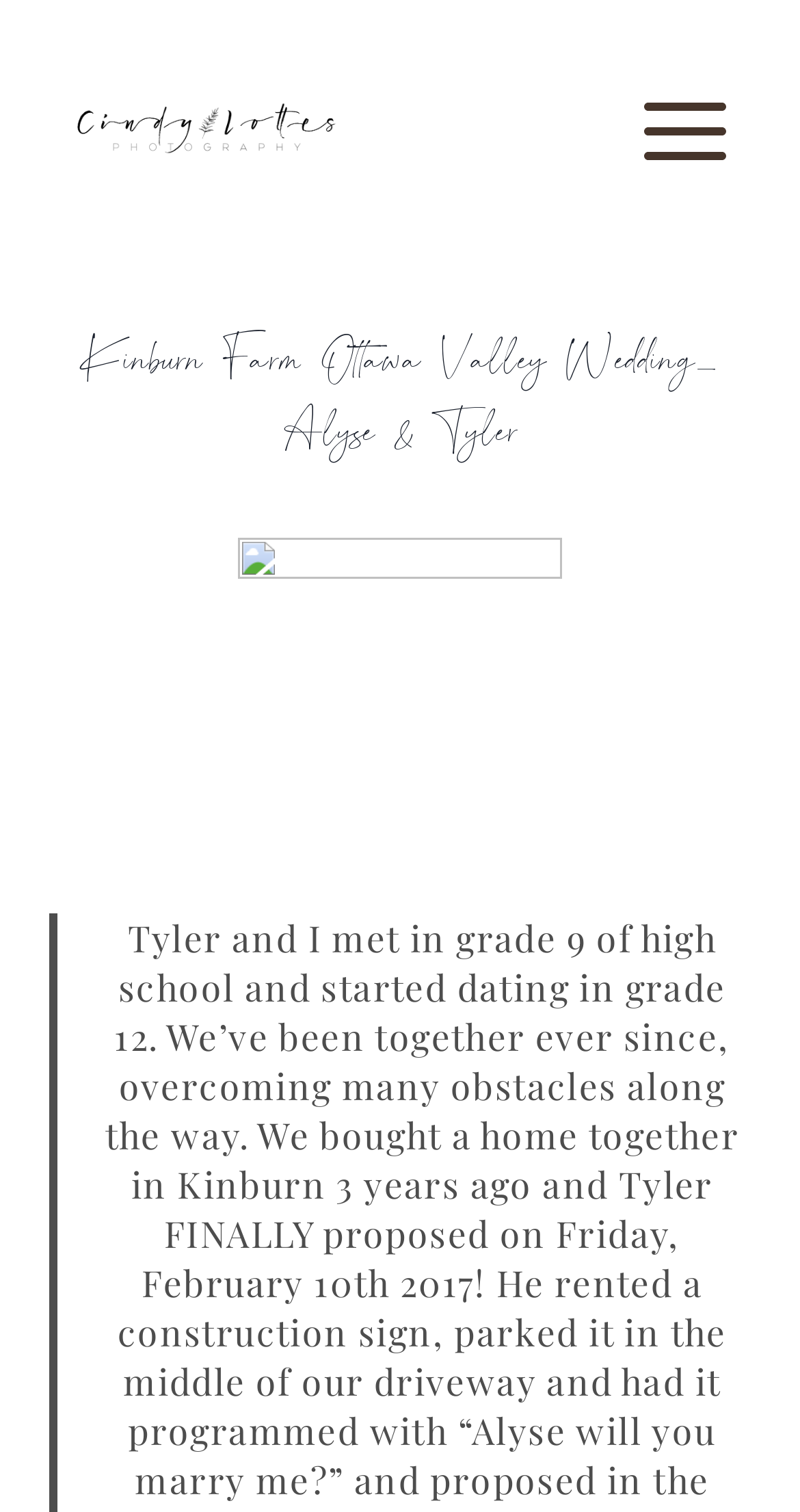From the webpage screenshot, predict the bounding box coordinates (top-left x, top-left y, bottom-right x, bottom-right y) for the UI element described here: Toggle Menu

[0.772, 0.047, 0.938, 0.127]